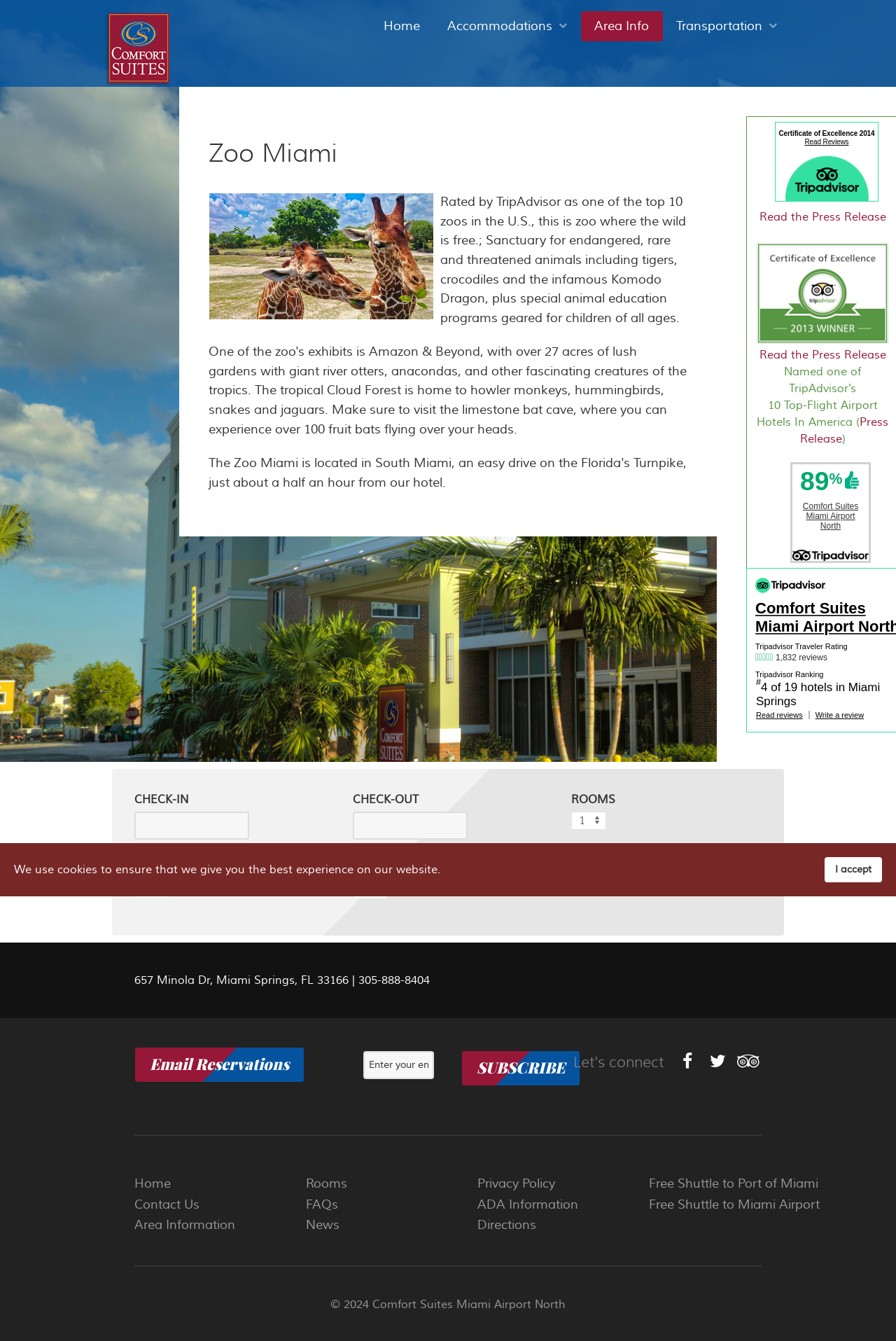Please find the bounding box coordinates (top-left x, top-left y, bottom-right x, bottom-right y) in the screenshot for the UI element described as follows: Comfort Suites Miami Airport North

[0.884, 0.374, 0.97, 0.396]